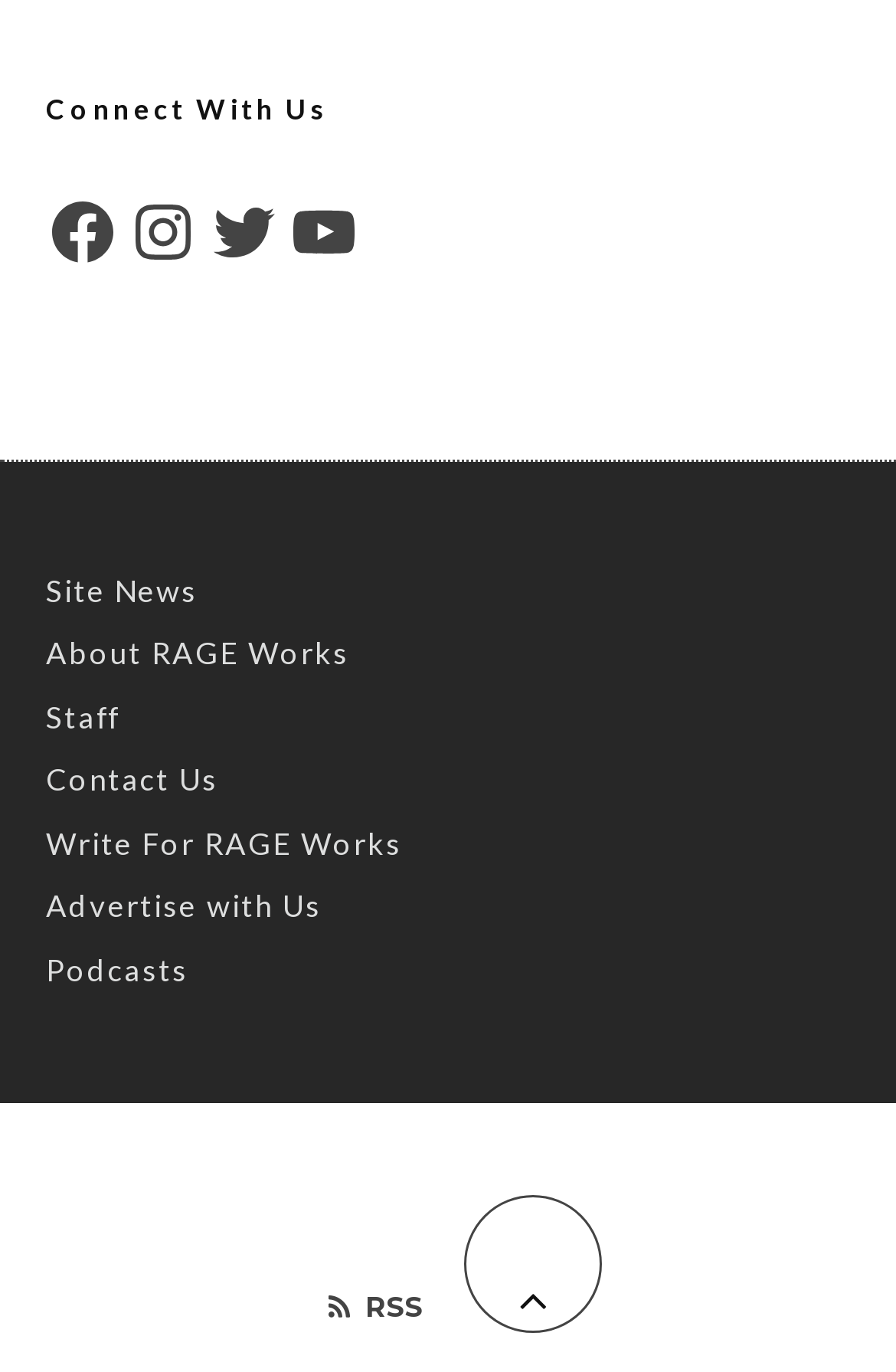Provide the bounding box coordinates of the section that needs to be clicked to accomplish the following instruction: "Connect with RAGE Works on Facebook."

[0.051, 0.142, 0.133, 0.196]